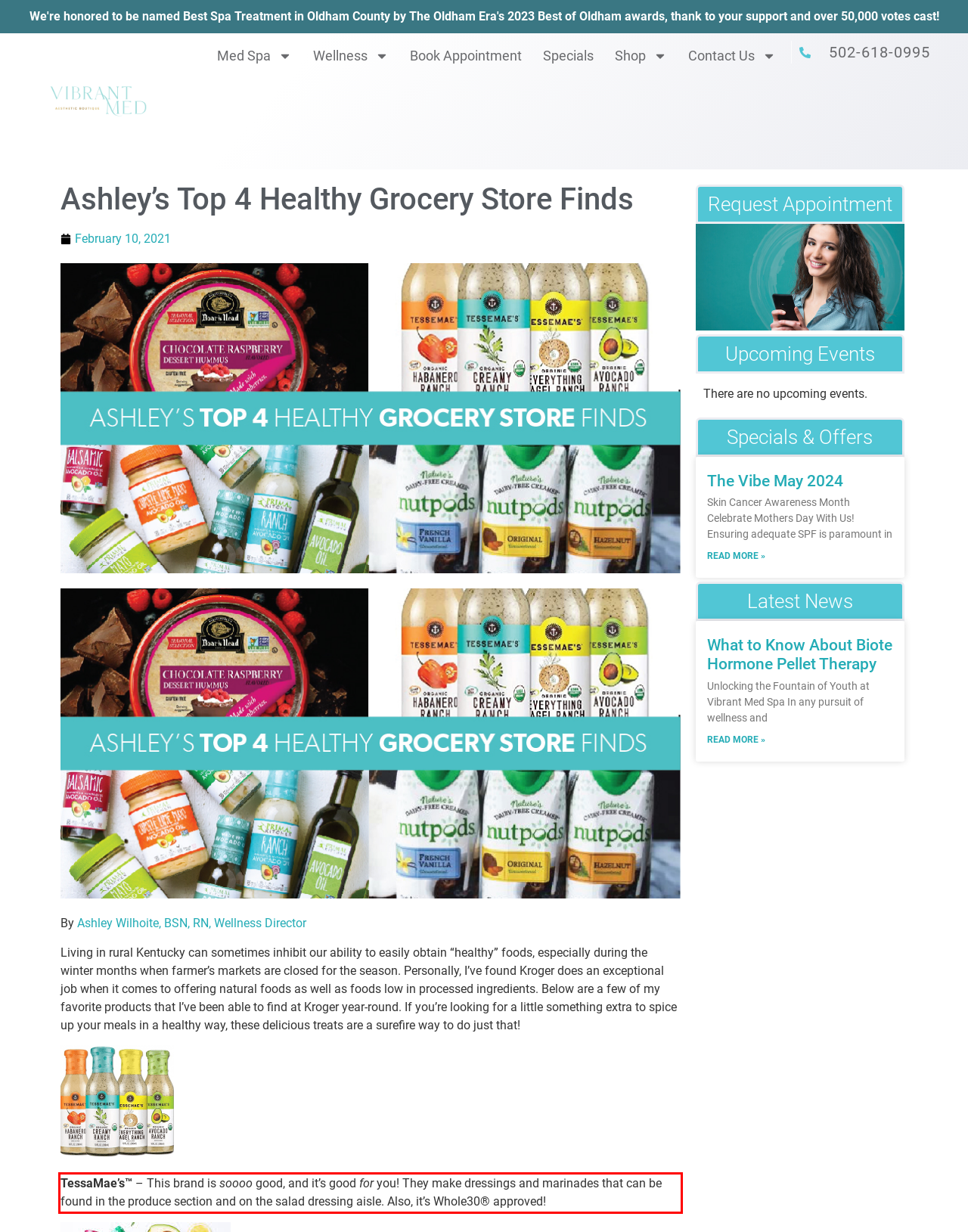Please identify and extract the text content from the UI element encased in a red bounding box on the provided webpage screenshot.

TessaMae’s™ – This brand is soooo good, and it’s good for you! They make dressings and marinades that can be found in the produce section and on the salad dressing aisle. Also, it’s Whole30® approved!